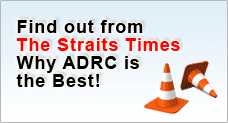Carefully observe the image and respond to the question with a detailed answer:
What do the traffic cones symbolize?

The caption explains that the two traffic cones illustrated in the lower right corner of the graphic symbolize caution or alertness, which aligns with the theme of data recovery.